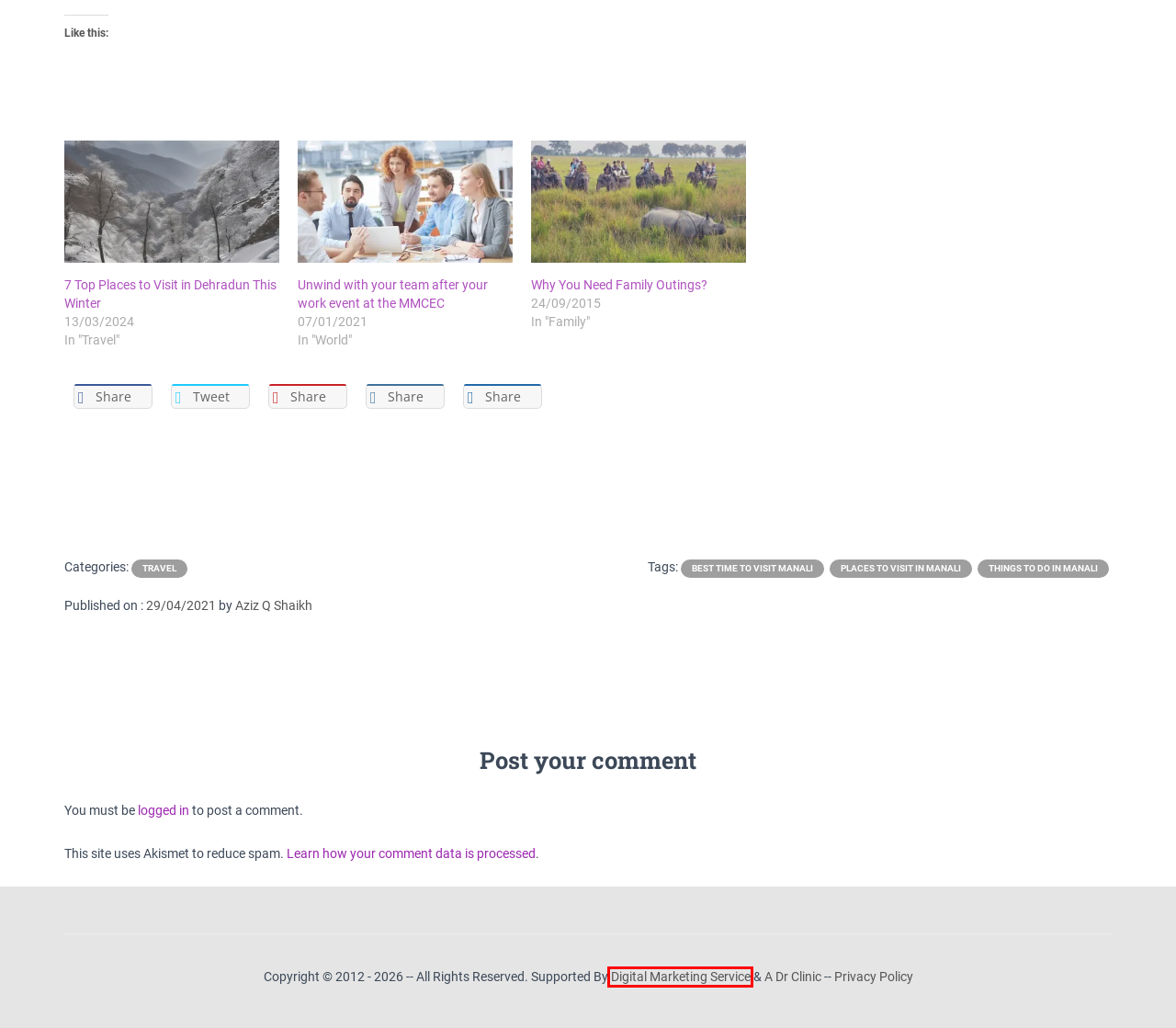A screenshot of a webpage is given with a red bounding box around a UI element. Choose the description that best matches the new webpage shown after clicking the element within the red bounding box. Here are the candidates:
A. things to do in Manali Archives - Information Resource Hub for Life
B. 7 Top Places to Visit in Dehradun This Winter
C. Viagra - Buy Genuine Viagra online - Buy Viagra online in UK a Pfizer Product.
D. Unwind with your team after your work event at the MMCEC
E. Aziz Q Shaikh, Author at Information Resource Hub for Life
F. places to visit in Manali Archives - Information Resource Hub for Life
G. Log In ‹ Information Resource Hub for Life — WordPress
H. Digital Marketing Services SMO SEM SEO PPC Content App Website Design Development

H